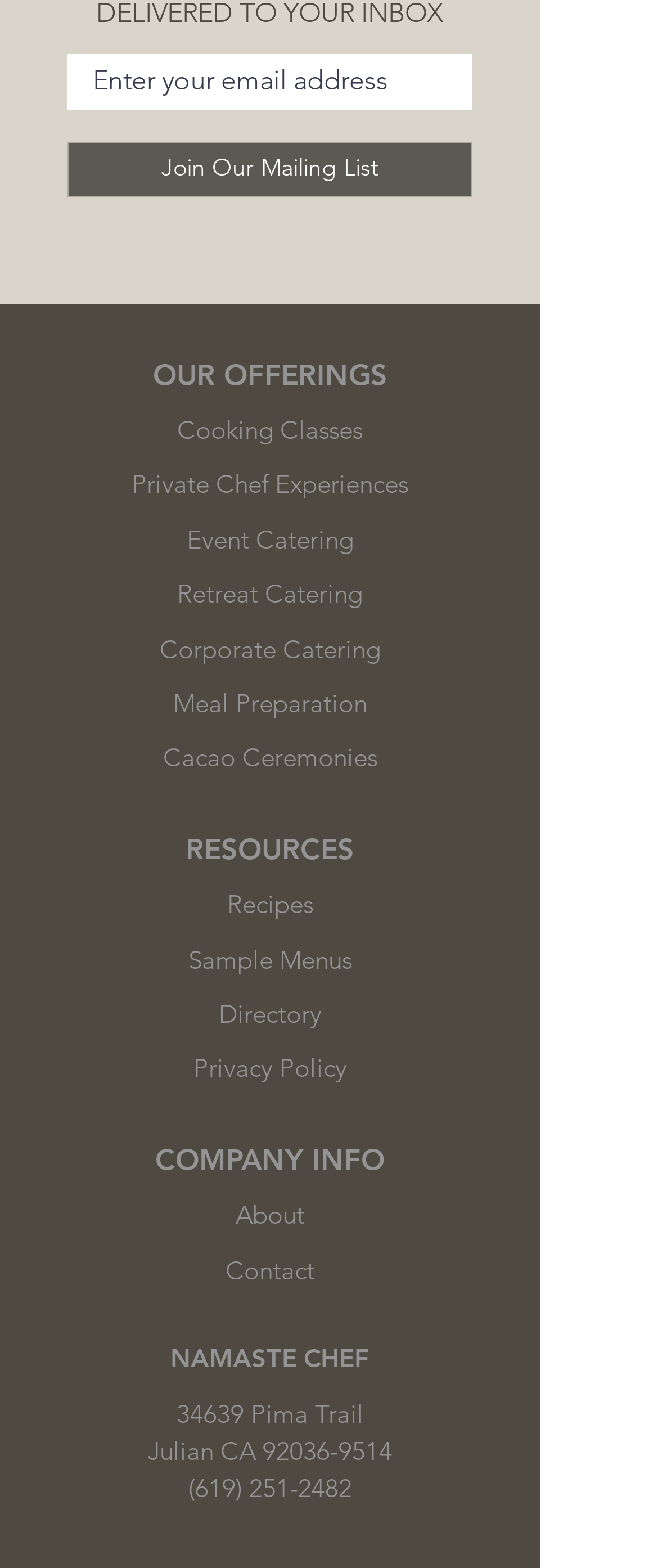Can you find the bounding box coordinates for the UI element given this description: "Private Chef Experiences"? Provide the coordinates as four float numbers between 0 and 1: [left, top, right, bottom].

[0.2, 0.297, 0.621, 0.321]